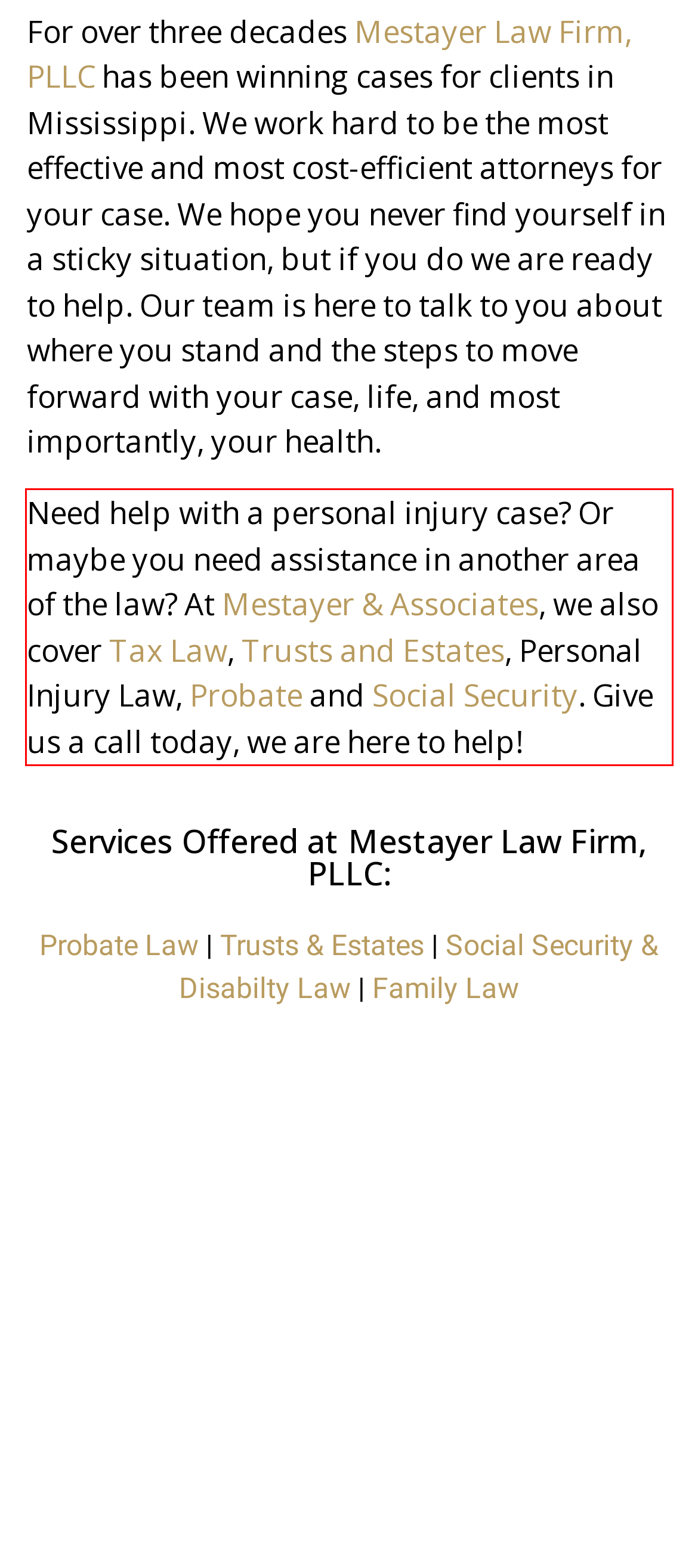There is a screenshot of a webpage with a red bounding box around a UI element. Please use OCR to extract the text within the red bounding box.

Need help with a personal injury case? Or maybe you need assistance in another area of the law? At Mestayer & Associates, we also cover Tax Law, Trusts and Estates, Personal Injury Law, Probate and Social Security. Give us a call today, we are here to help!